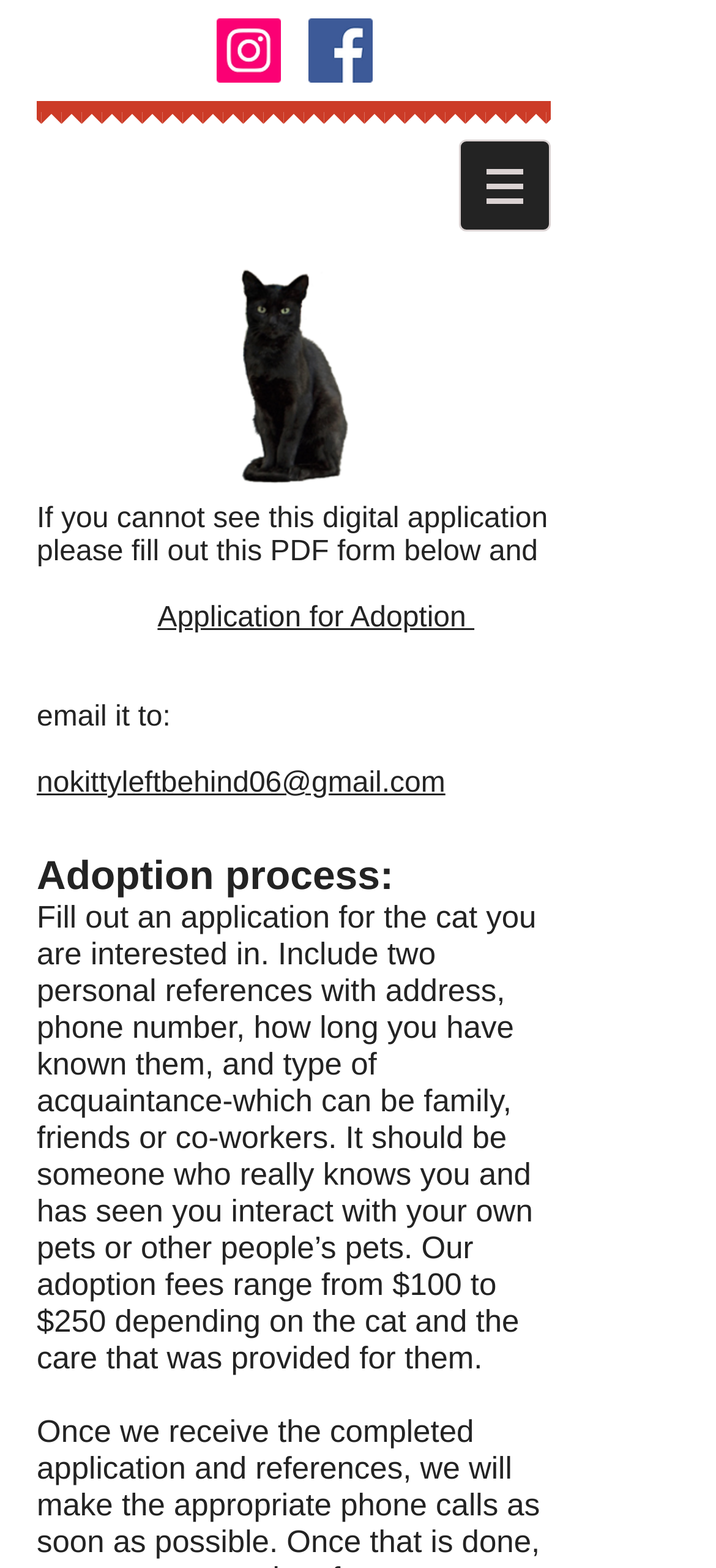Please provide a one-word or short phrase answer to the question:
What is the purpose of the personal references in the adoption application?

To know the applicant